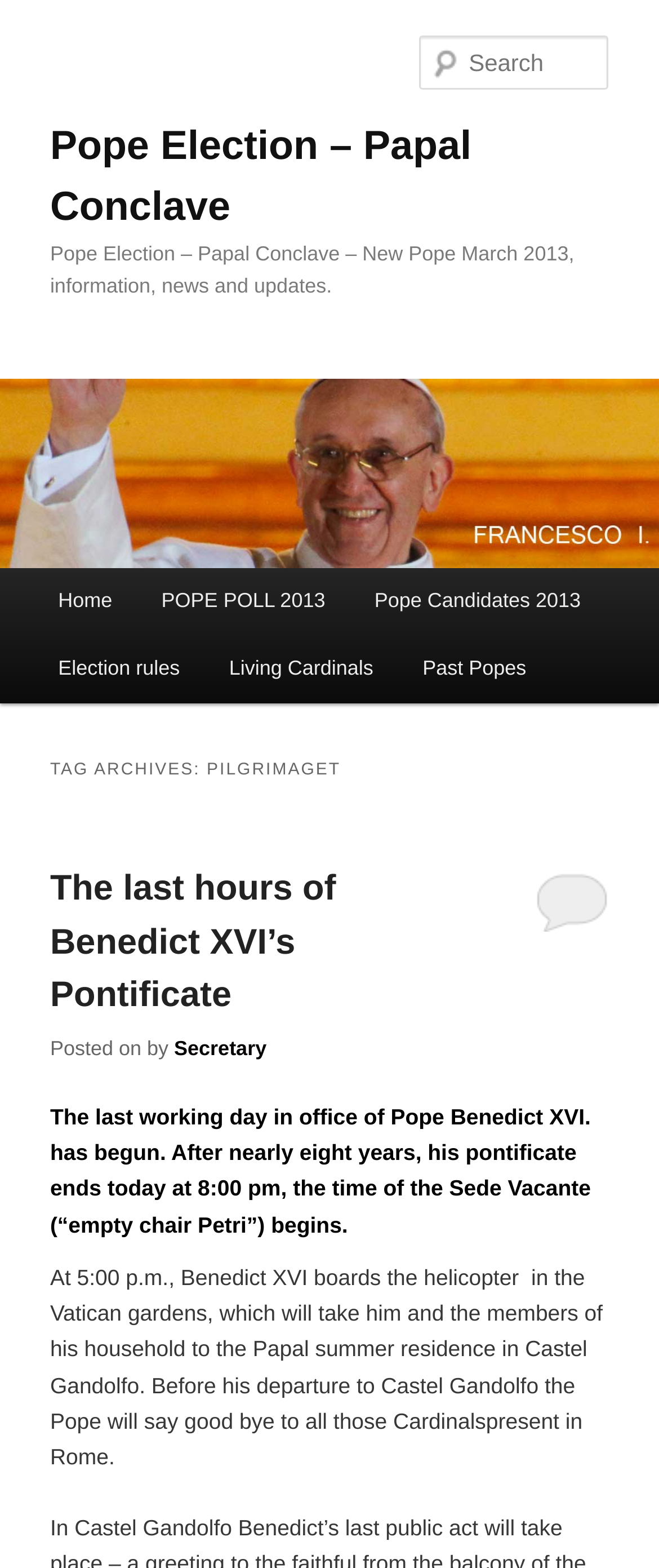Please reply to the following question with a single word or a short phrase:
What time does Benedict XVI's pontificate end?

8:00 pm